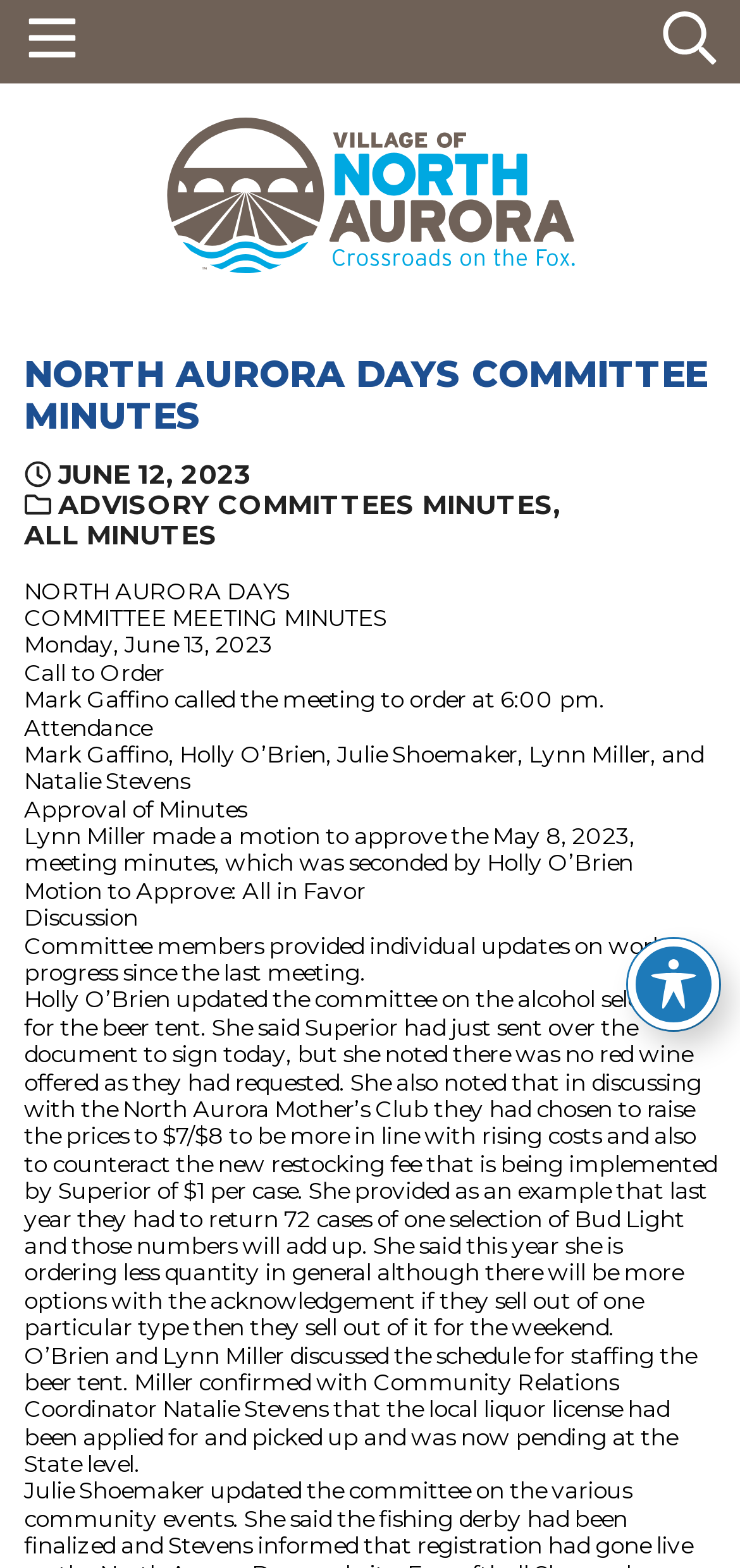Who called the meeting to order?
Using the image, provide a concise answer in one word or a short phrase.

Mark Gaffino